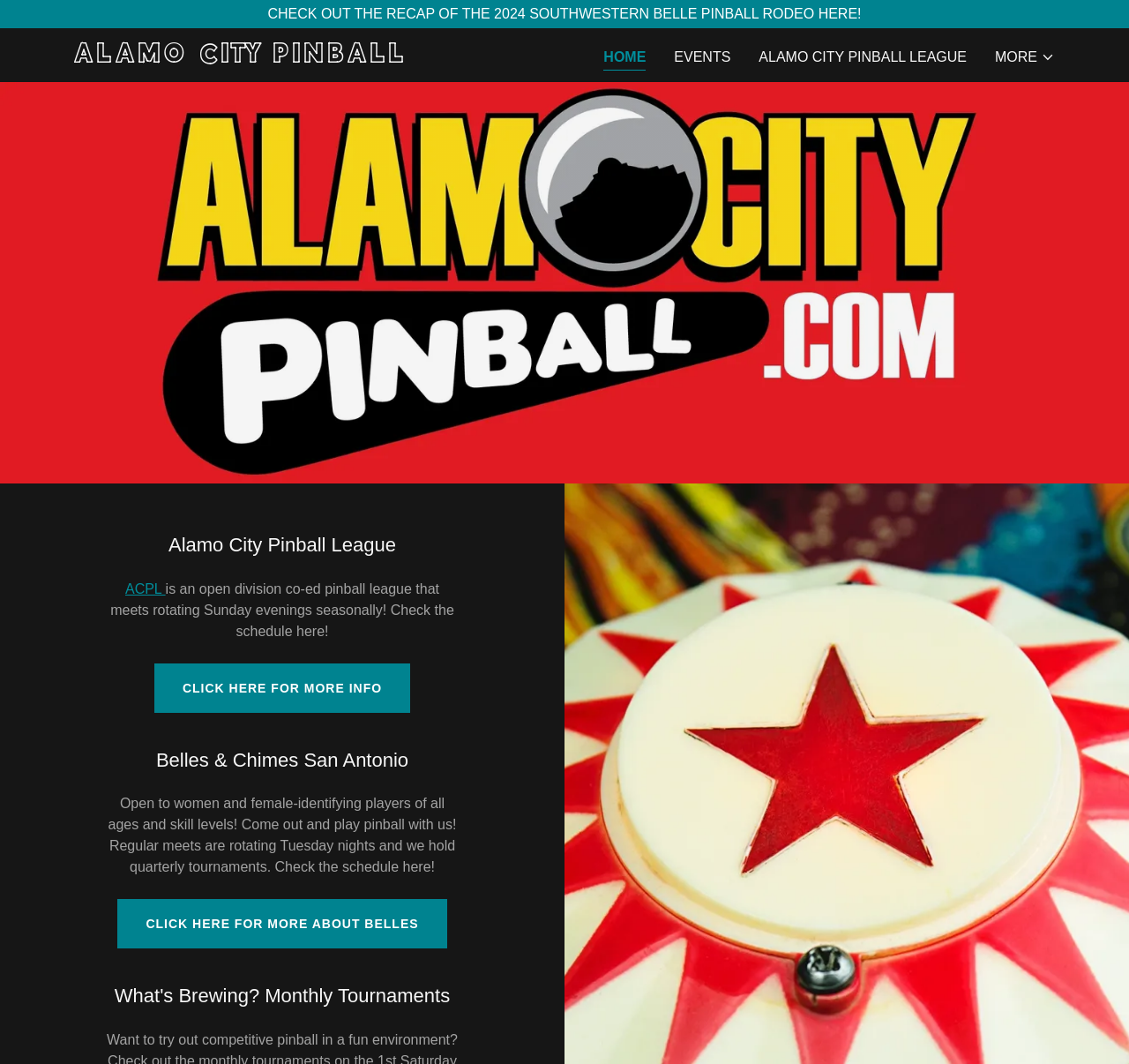What is the purpose of the Belles & Chimes San Antonio?
Answer the question with a detailed explanation, including all necessary information.

I found the answer by reading the StaticText element that describes Belles & Chimes San Antonio, which states that it is open to women and female-identifying players of all ages and skill levels.